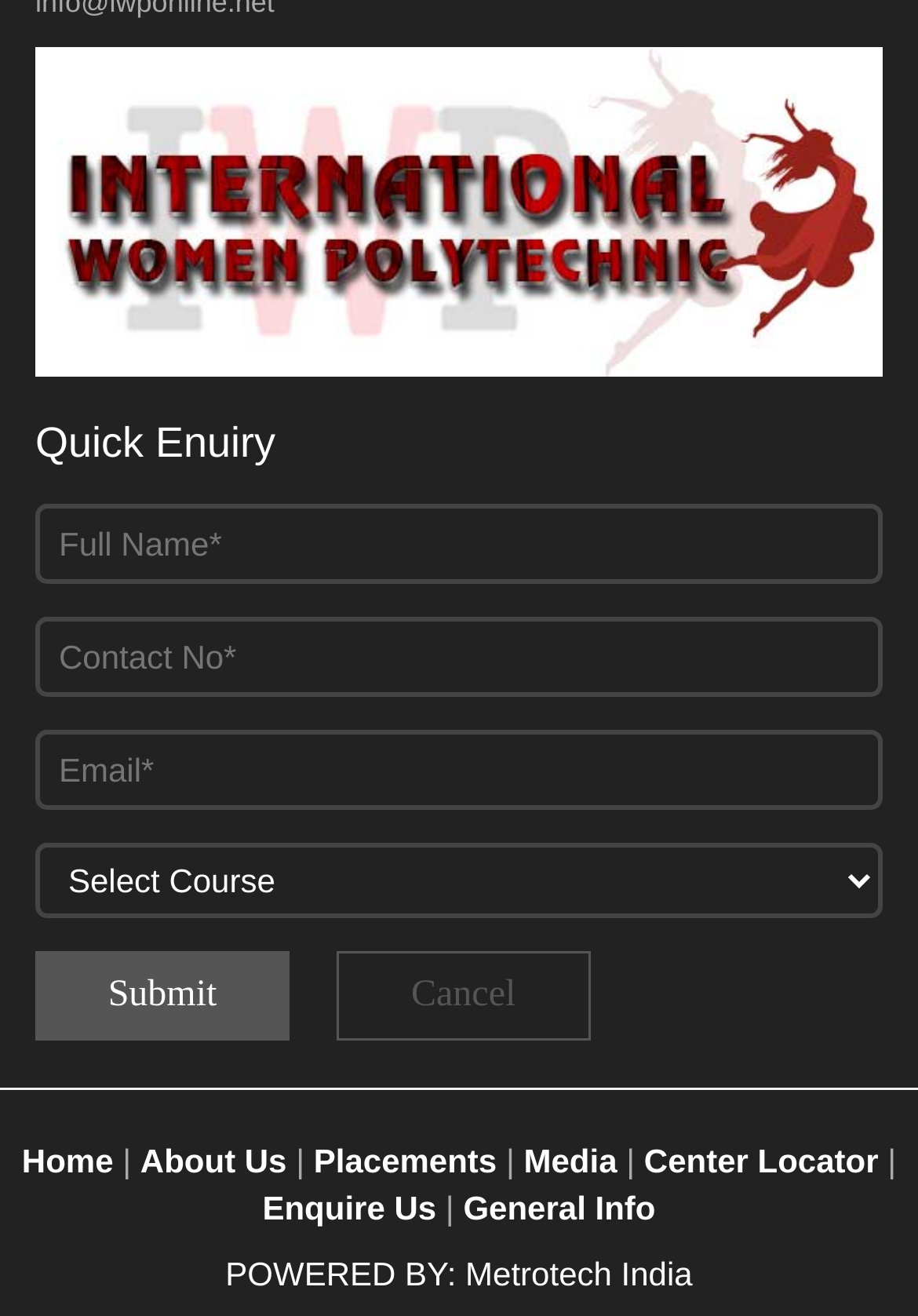From the element description Enquire Us, predict the bounding box coordinates of the UI element. The coordinates must be specified in the format (top-left x, top-left y, bottom-right x, bottom-right y) and should be within the 0 to 1 range.

[0.286, 0.904, 0.475, 0.933]